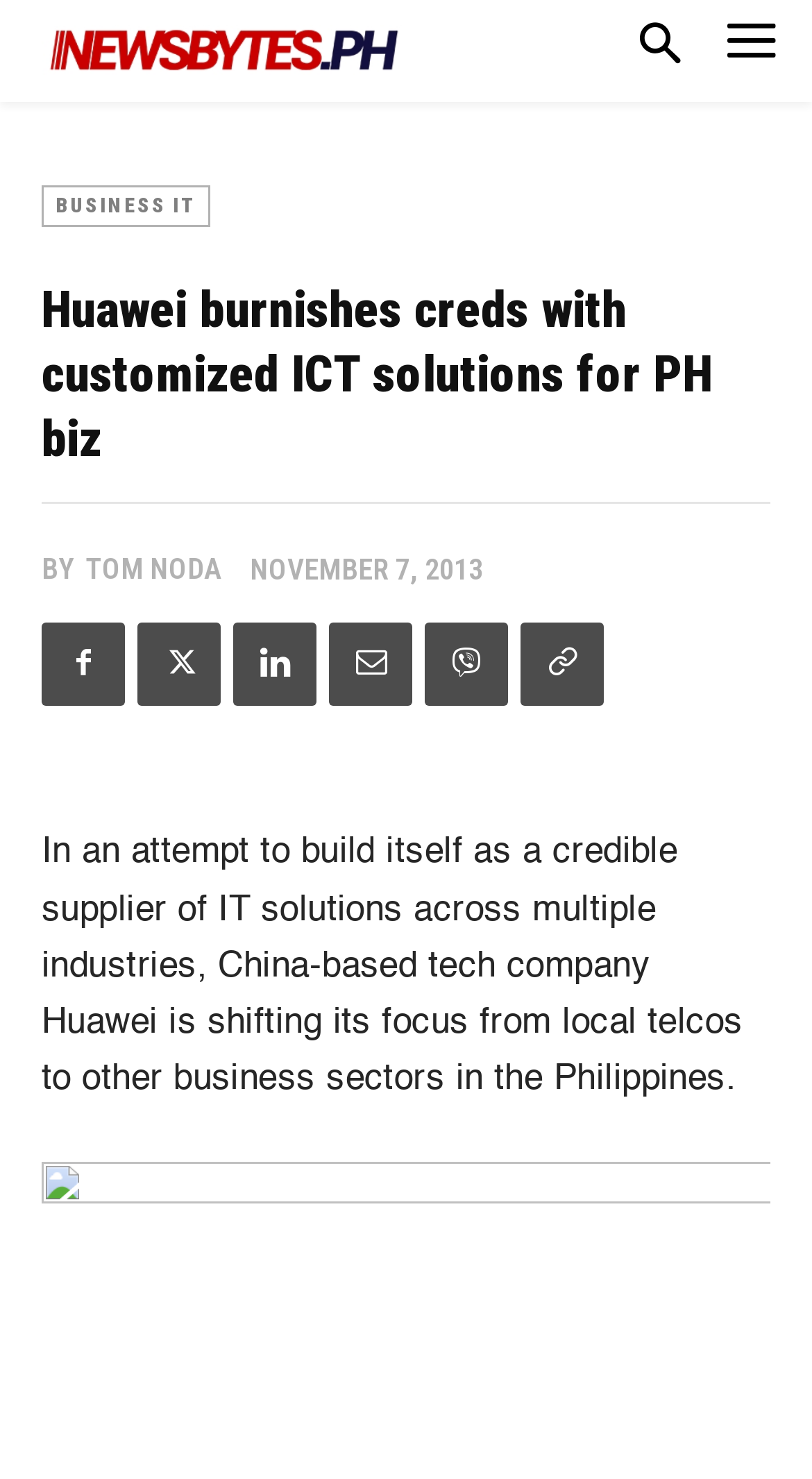Determine the bounding box coordinates of the clickable region to execute the instruction: "Go to BUSINESS IT". The coordinates should be four float numbers between 0 and 1, denoted as [left, top, right, bottom].

[0.051, 0.125, 0.259, 0.153]